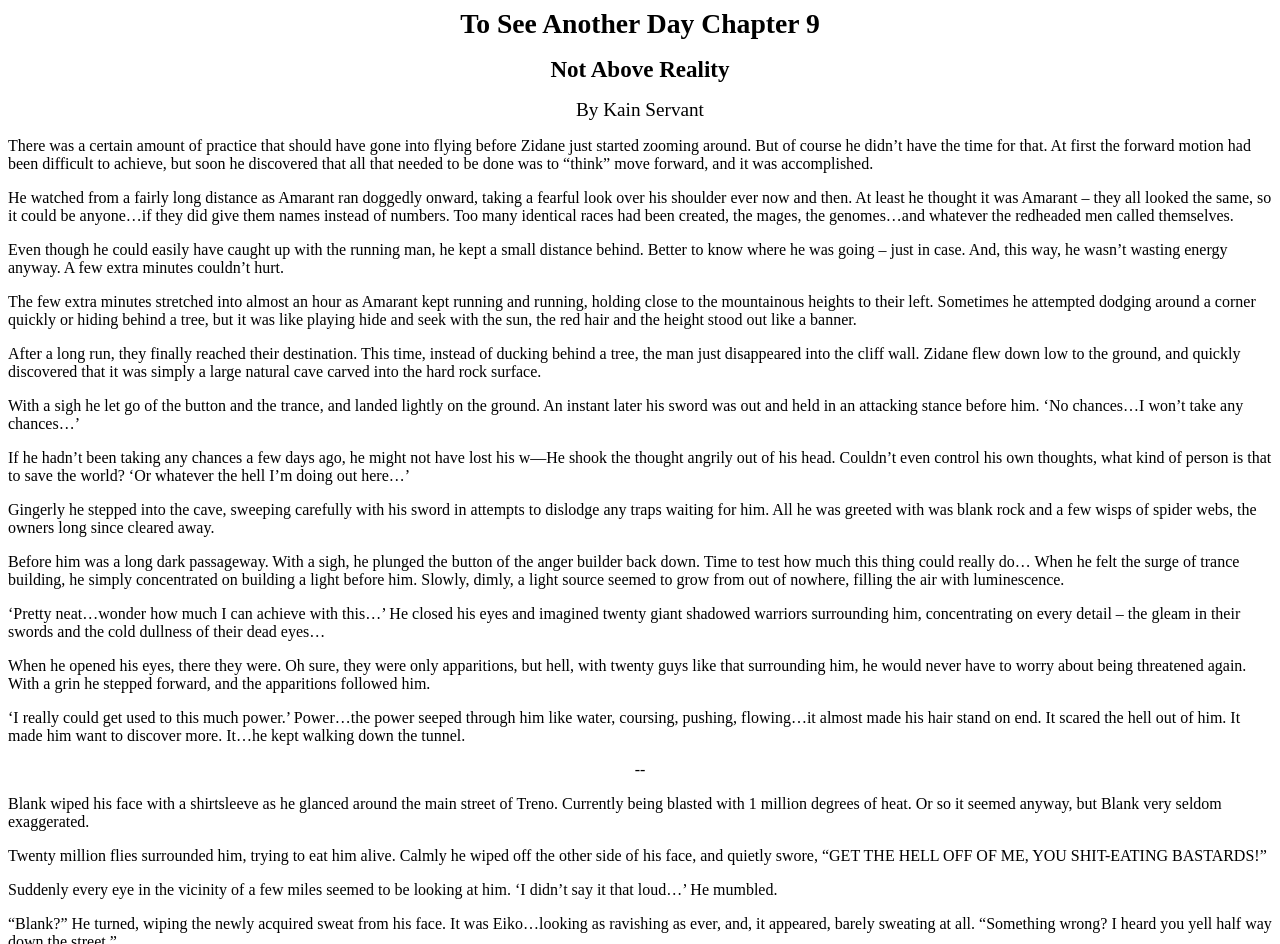What is Amarant doing?
Answer the question based on the image using a single word or a brief phrase.

Running